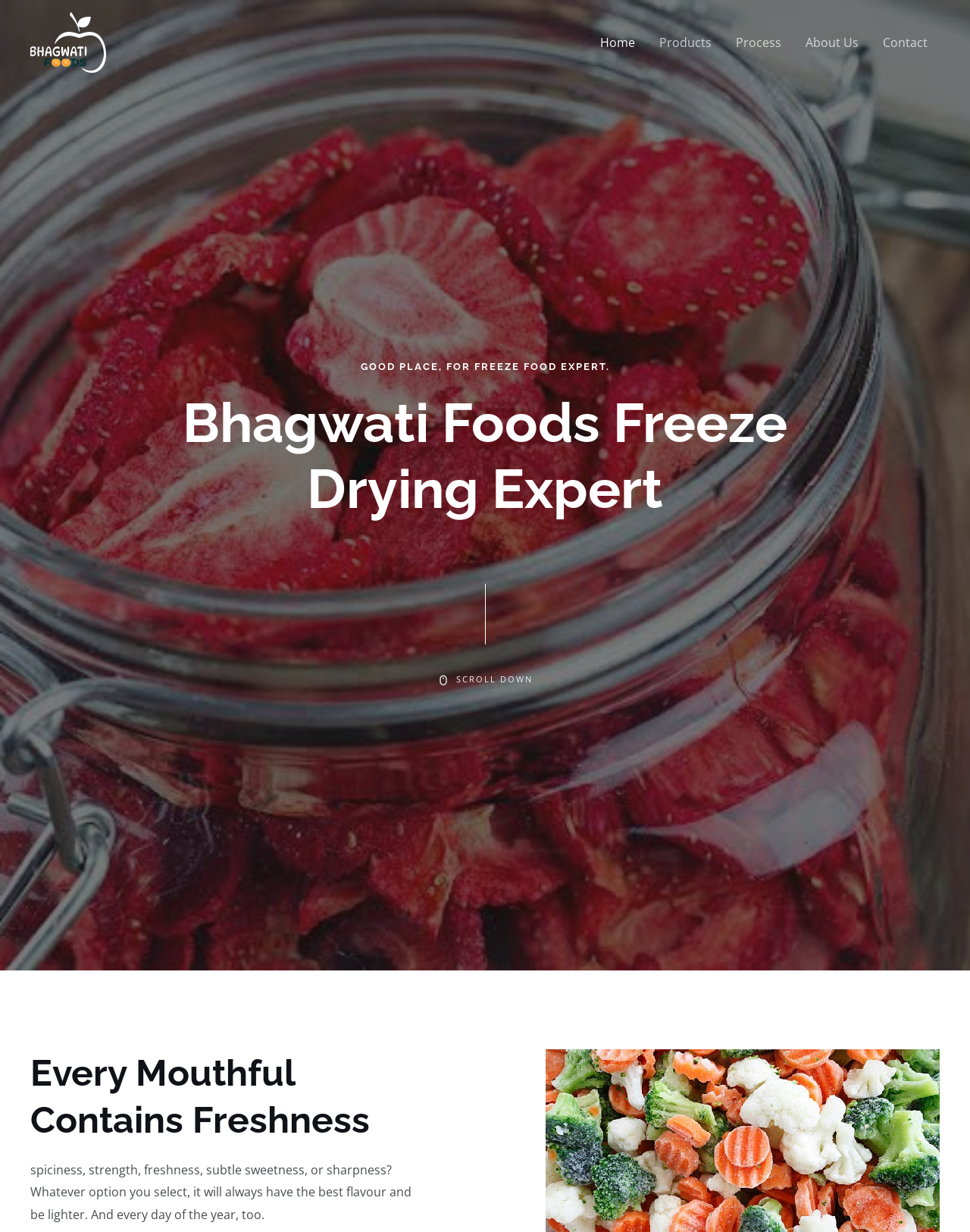Give a detailed explanation of the elements present on the webpage.

The webpage is titled "Home - Bhagwatifoods" and features a prominent white logo at the top left corner. Below the logo, there is a navigation menu with five links: "Home", "Products", "Process", "About Us", and "Contact", which are aligned horizontally across the top of the page.

The main content of the page is divided into two sections. The first section has a heading that reads "GOOD PLACE, FOR FREEZE FOOD EXPERT." and a subheading that says "Bhagwati Foods Freeze Drying Expert". Below these headings, there is a call-to-action link that says "SCROLL DOWN" with a small icon next to it.

The second section is located at the bottom left of the page and has a heading that reads "Every Mouthful Contains Freshness". Below this heading, there is a paragraph of text that describes the benefits of the product, mentioning options such as spiciness, strength, freshness, subtle sweetness, or sharpness, and how it will always have the best flavor and be lighter.

Throughout the page, there are a total of three images: the white logo, a small icon next to the "SCROLL DOWN" link, and a third image that is not described.